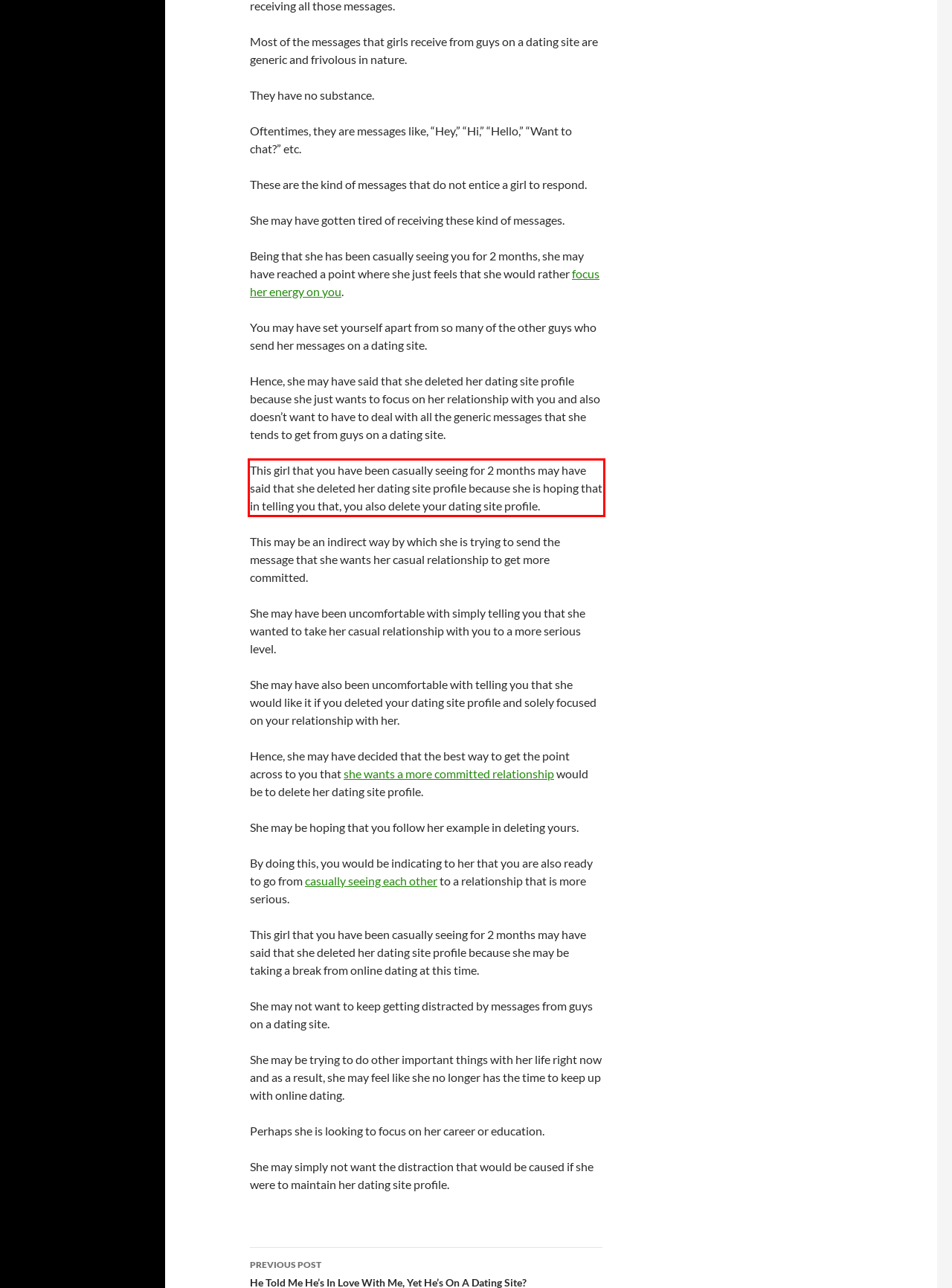Given a screenshot of a webpage containing a red rectangle bounding box, extract and provide the text content found within the red bounding box.

This girl that you have been casually seeing for 2 months may have said that she deleted her dating site profile because she is hoping that in telling you that, you also delete your dating site profile.